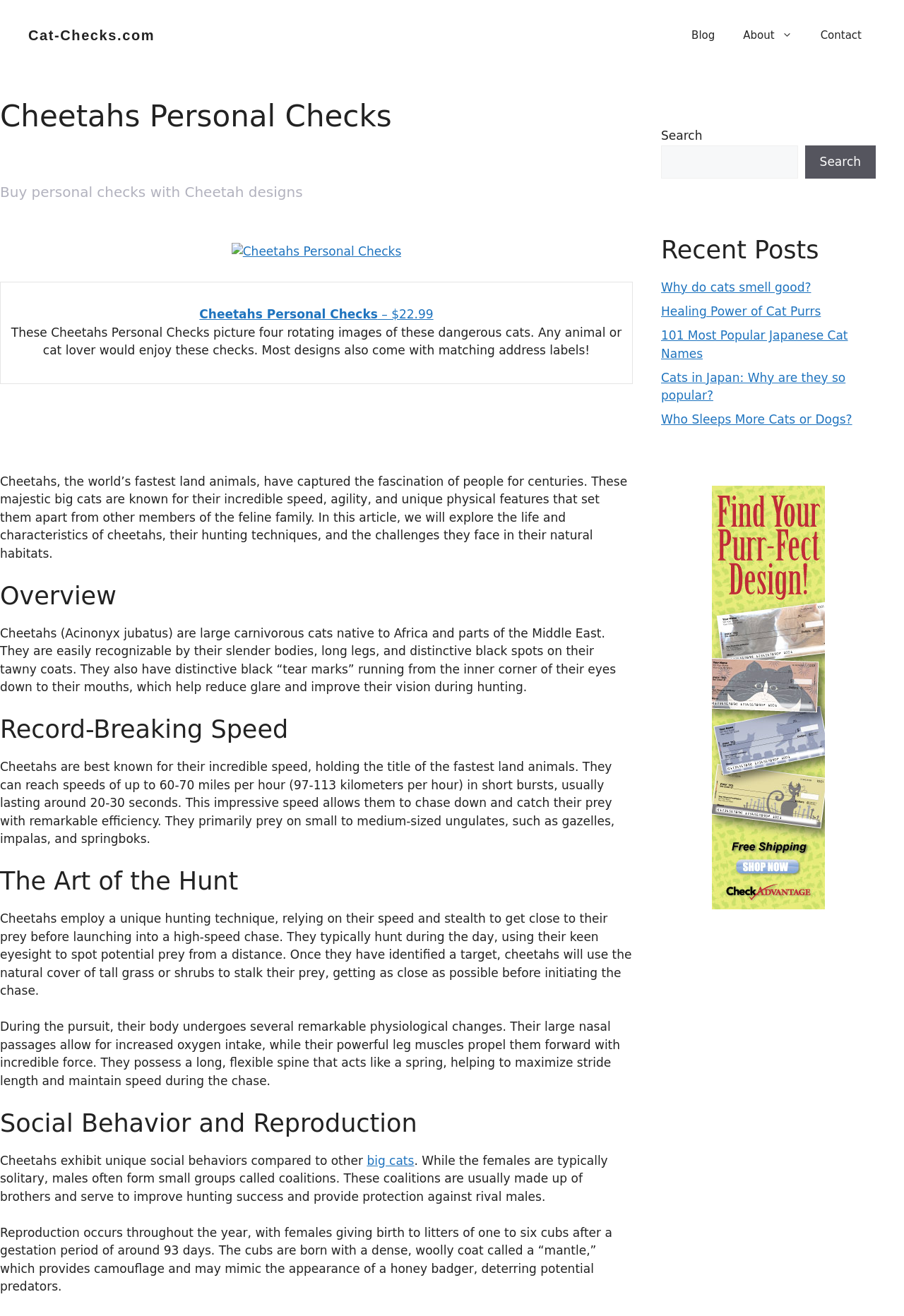Please indicate the bounding box coordinates for the clickable area to complete the following task: "Click the 'Blog' link". The coordinates should be specified as four float numbers between 0 and 1, i.e., [left, top, right, bottom].

[0.749, 0.011, 0.806, 0.043]